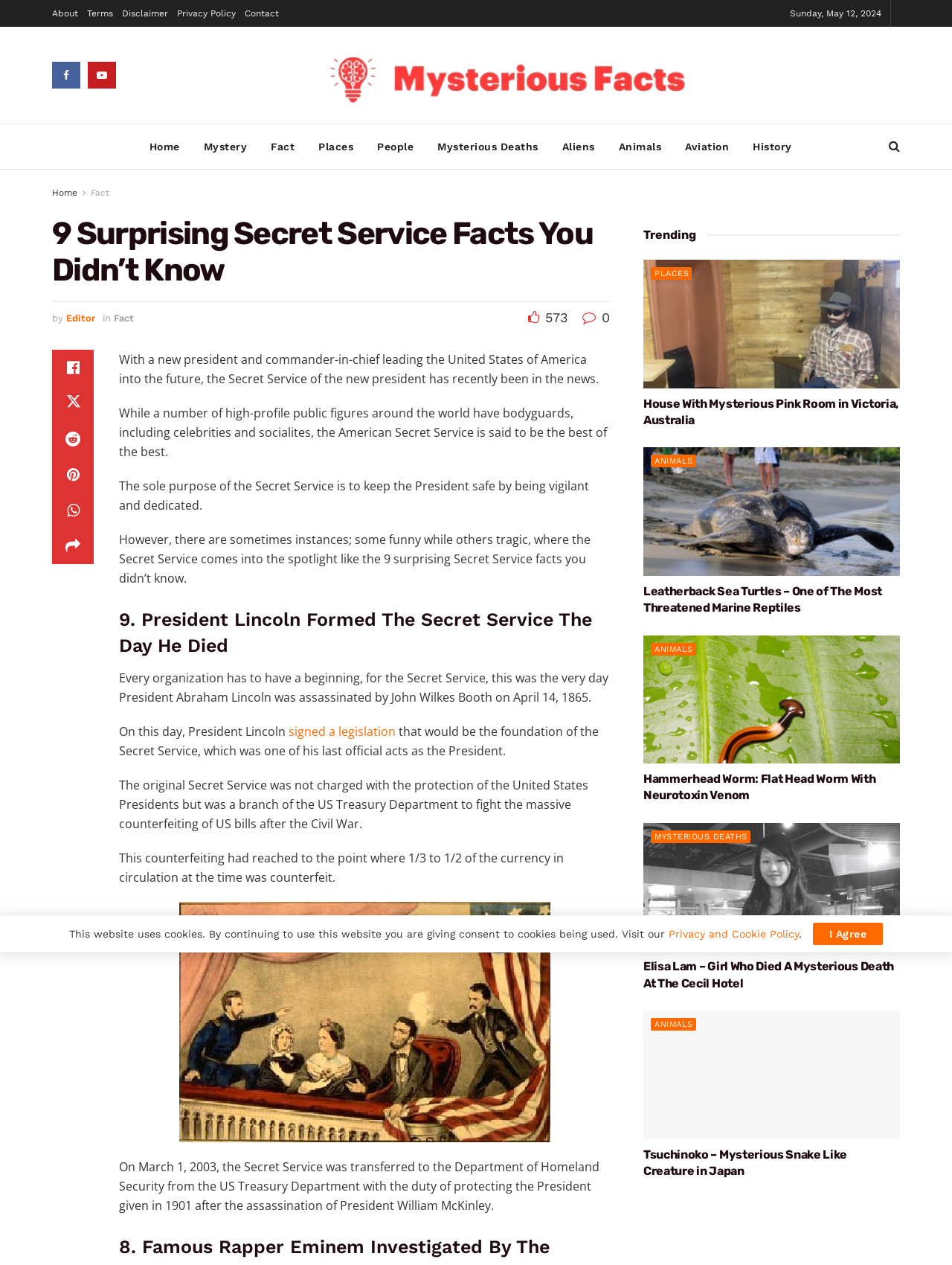Given the element description parent_node: Email * aria-describedby="email-notes" name="email", specify the bounding box coordinates of the corresponding UI element in the format (top-left x, top-left y, bottom-right x, bottom-right y). All values must be between 0 and 1.

None